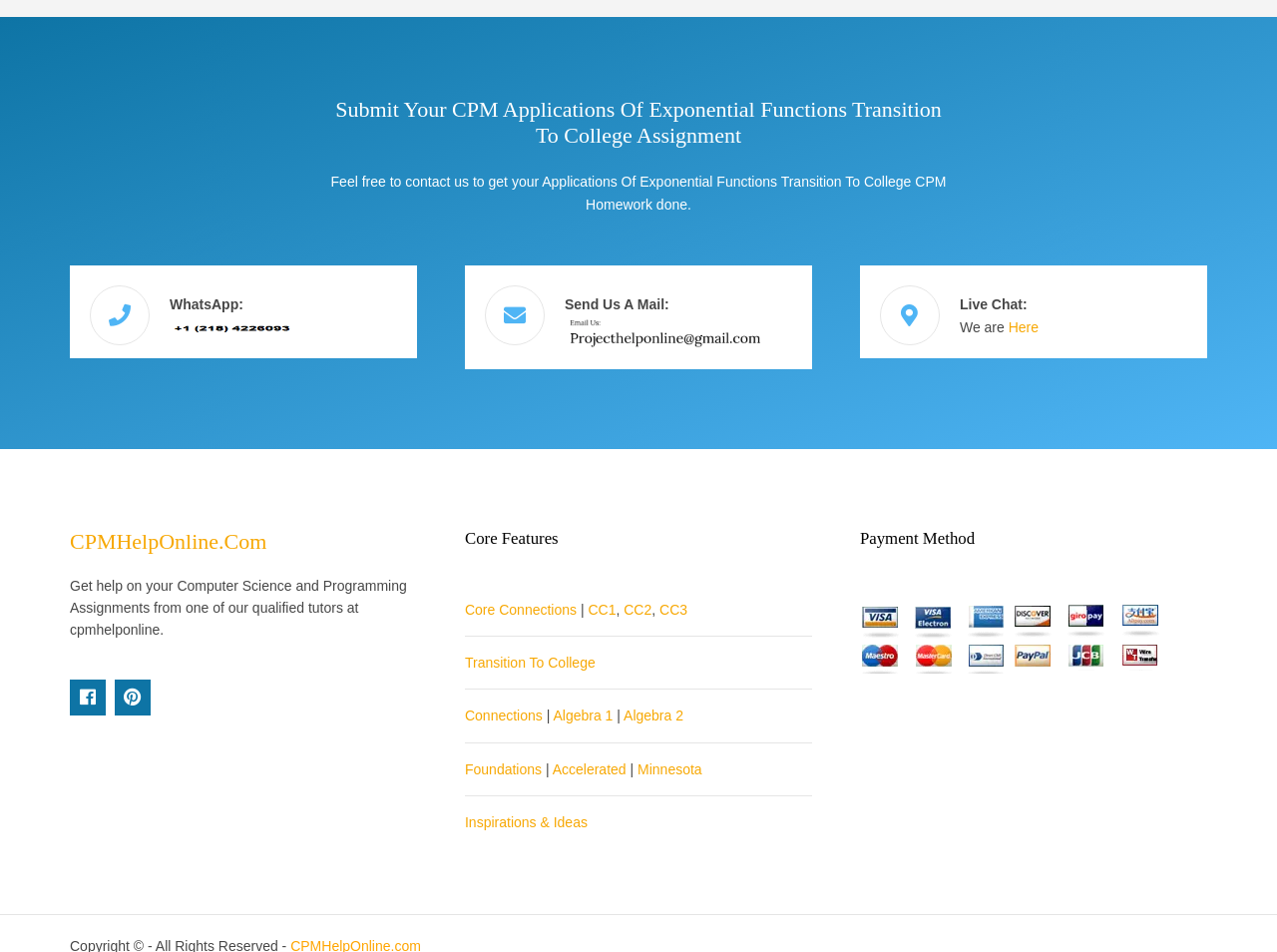Provide the bounding box coordinates for the area that should be clicked to complete the instruction: "Learn about Core Connections".

[0.364, 0.632, 0.452, 0.648]